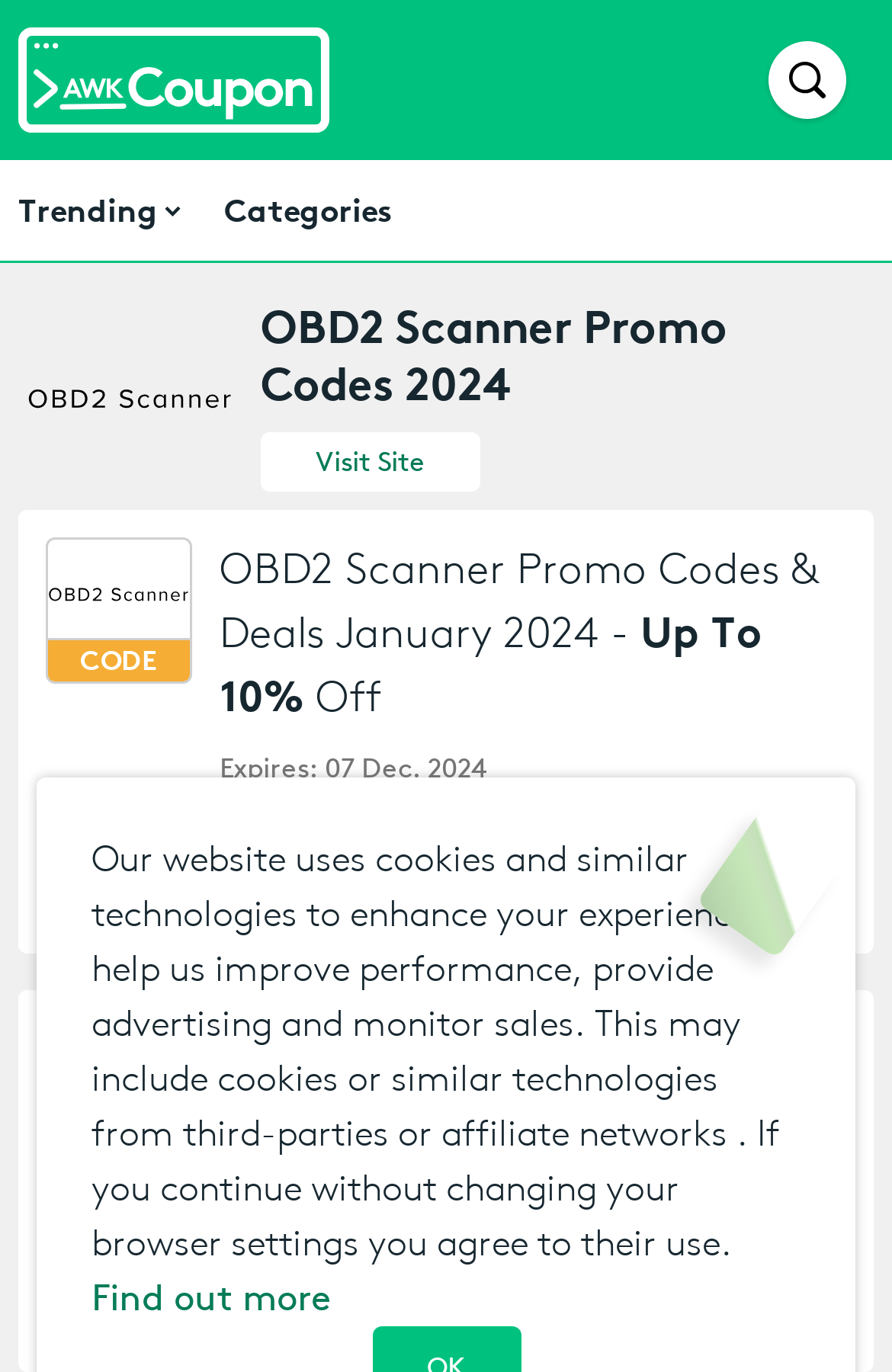Please identify the bounding box coordinates of the clickable region that I should interact with to perform the following instruction: "Search for OBD2 Scanner promo codes". The coordinates should be expressed as four float numbers between 0 and 1, i.e., [left, top, right, bottom].

[0.862, 0.03, 0.949, 0.087]